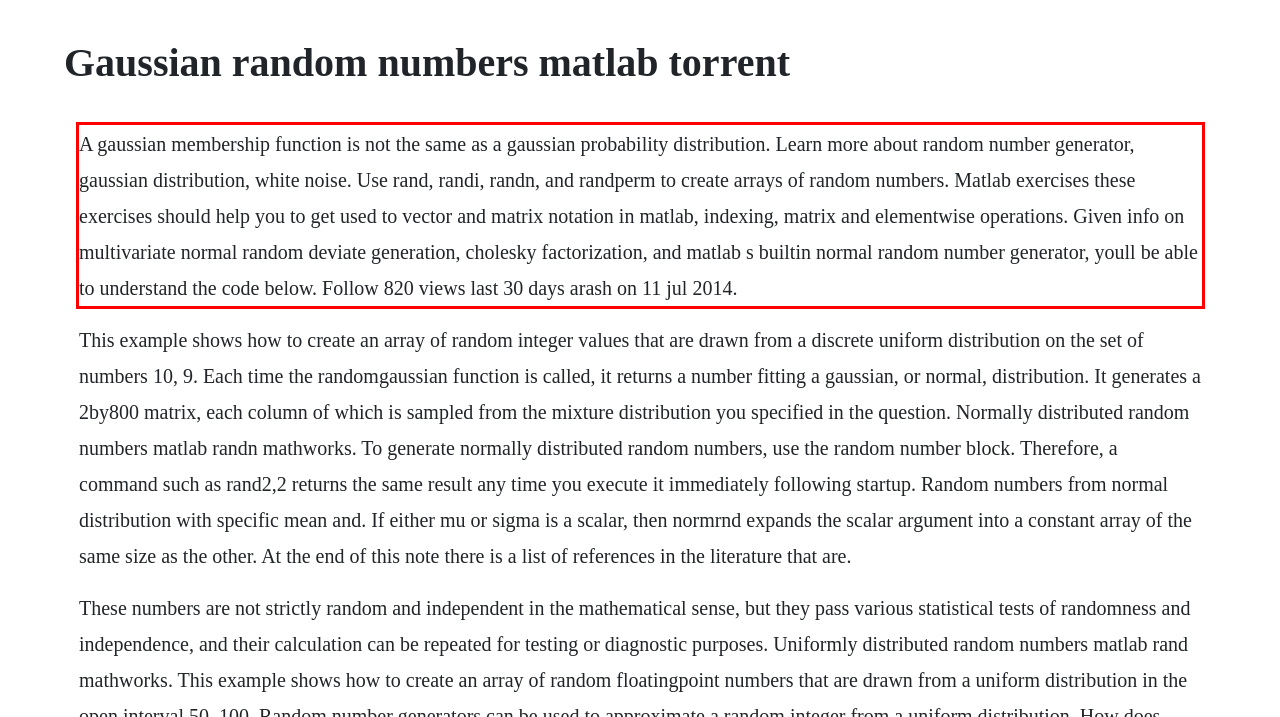You are provided with a screenshot of a webpage that includes a UI element enclosed in a red rectangle. Extract the text content inside this red rectangle.

A gaussian membership function is not the same as a gaussian probability distribution. Learn more about random number generator, gaussian distribution, white noise. Use rand, randi, randn, and randperm to create arrays of random numbers. Matlab exercises these exercises should help you to get used to vector and matrix notation in matlab, indexing, matrix and elementwise operations. Given info on multivariate normal random deviate generation, cholesky factorization, and matlab s builtin normal random number generator, youll be able to understand the code below. Follow 820 views last 30 days arash on 11 jul 2014.